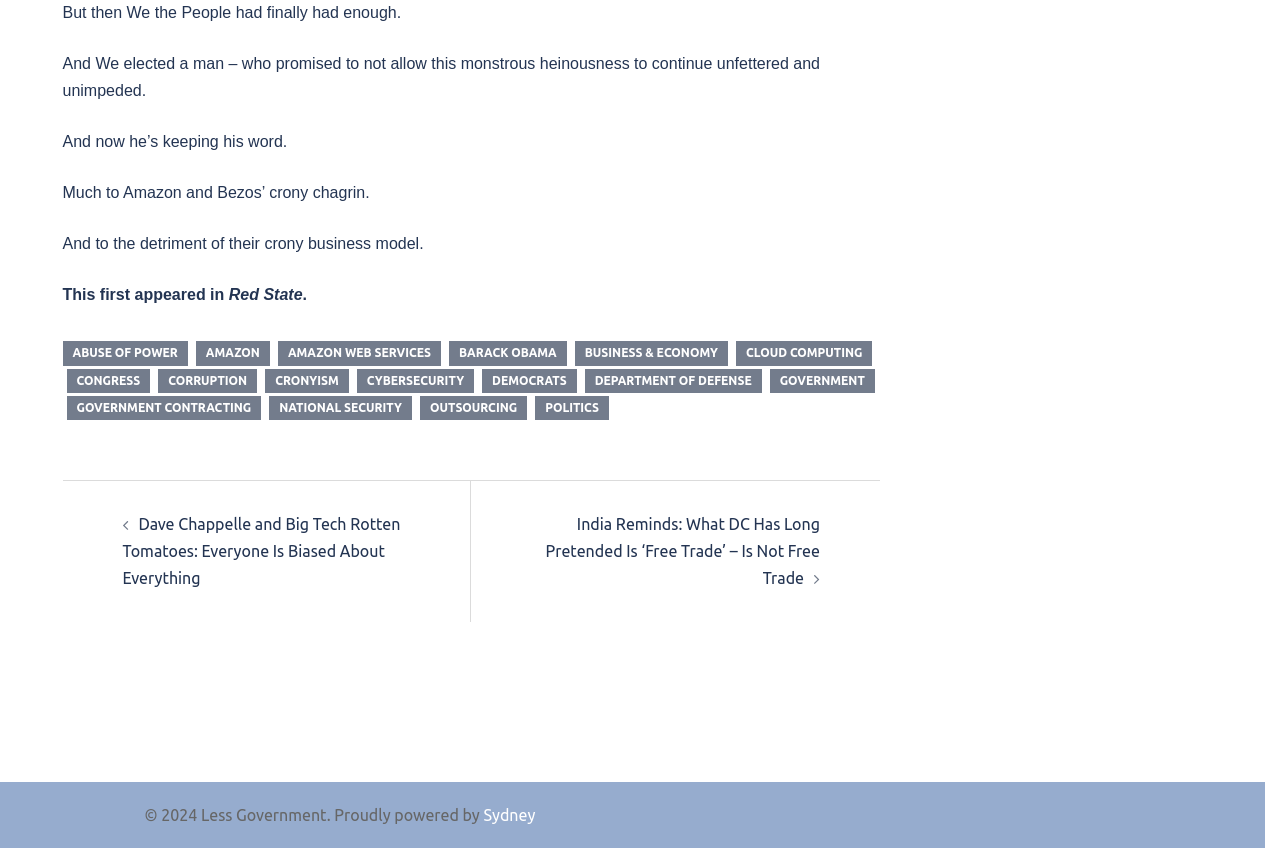Predict the bounding box of the UI element that fits this description: "Business & Economy".

[0.449, 0.403, 0.569, 0.431]